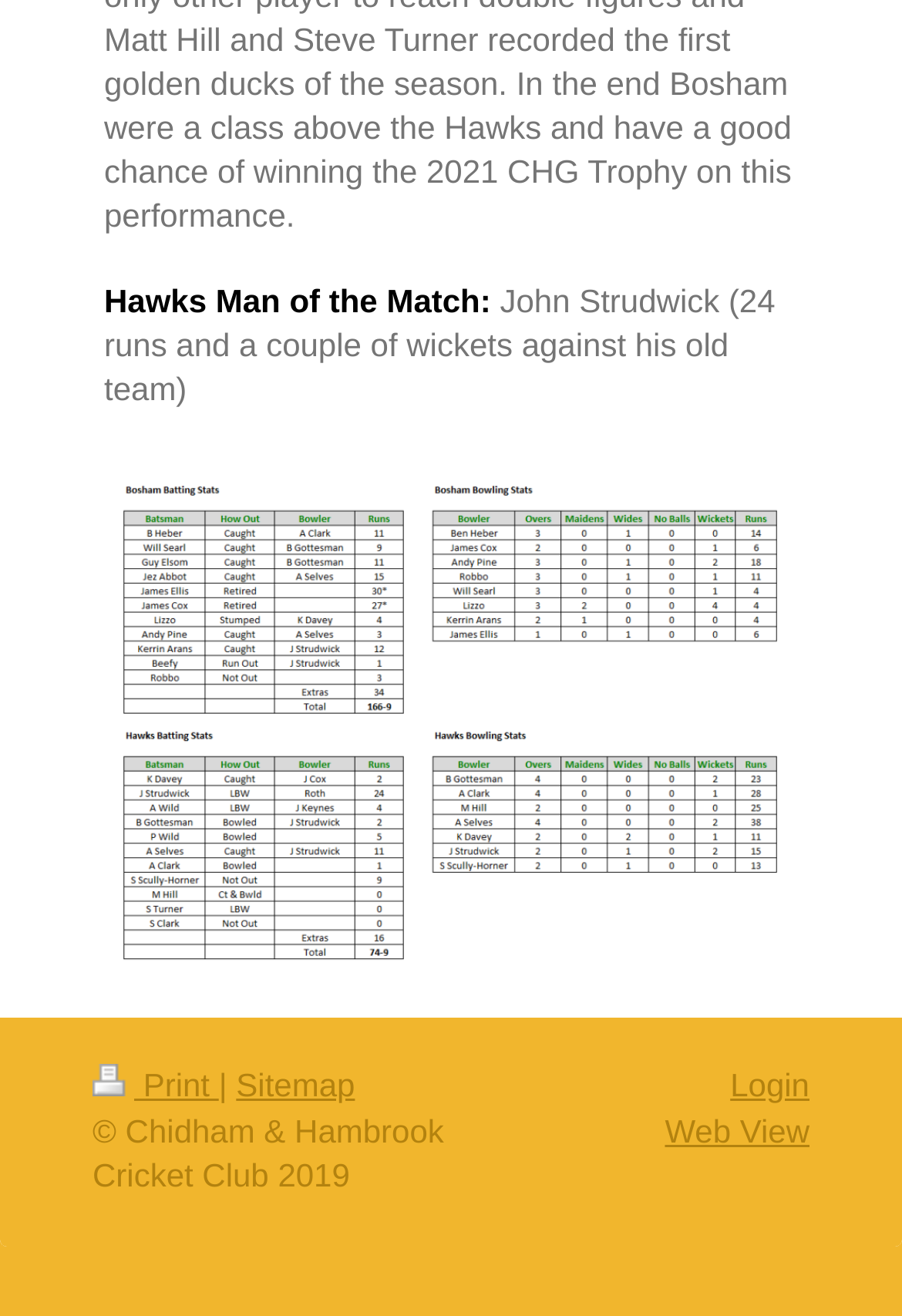Give a one-word or short phrase answer to this question: 
What is the position of the 'Login' link?

bottom right